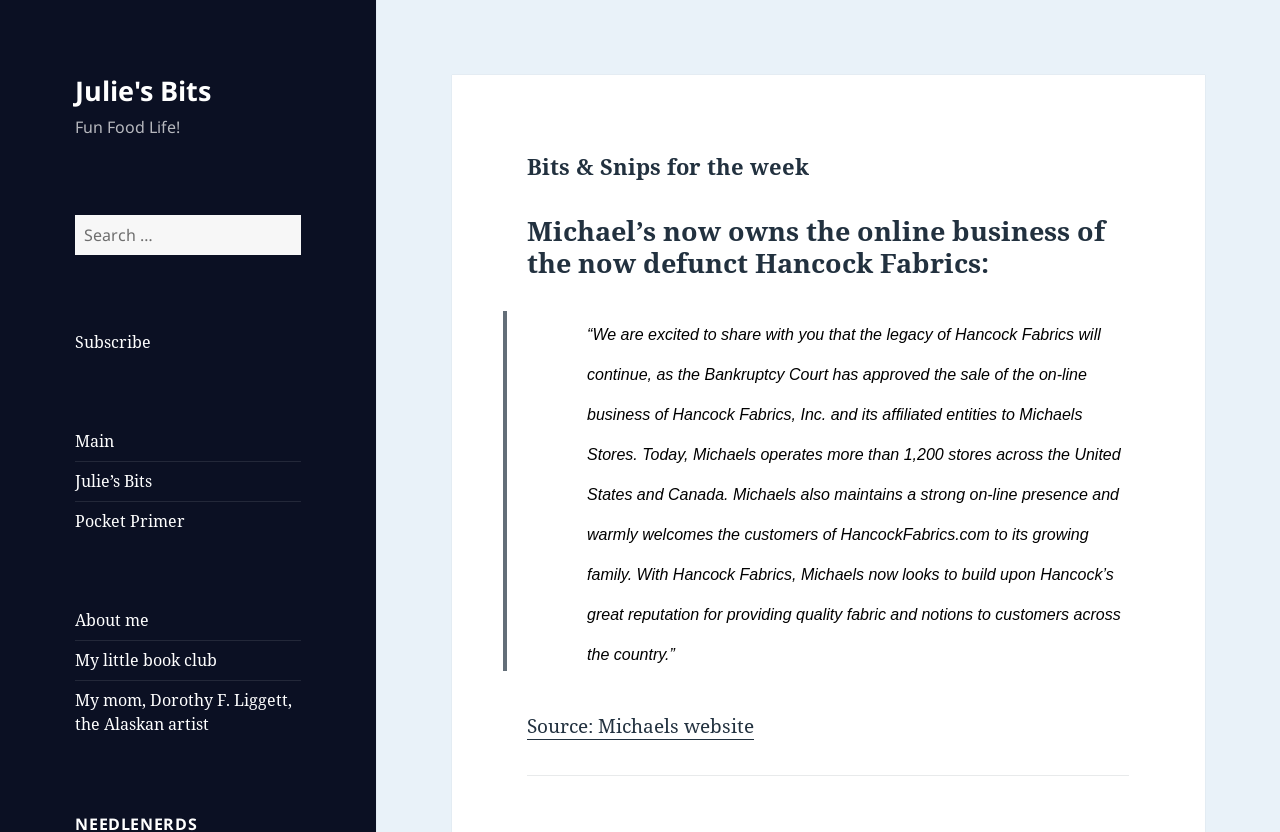Please determine the bounding box coordinates of the element's region to click for the following instruction: "Subscribe".

[0.059, 0.398, 0.118, 0.424]